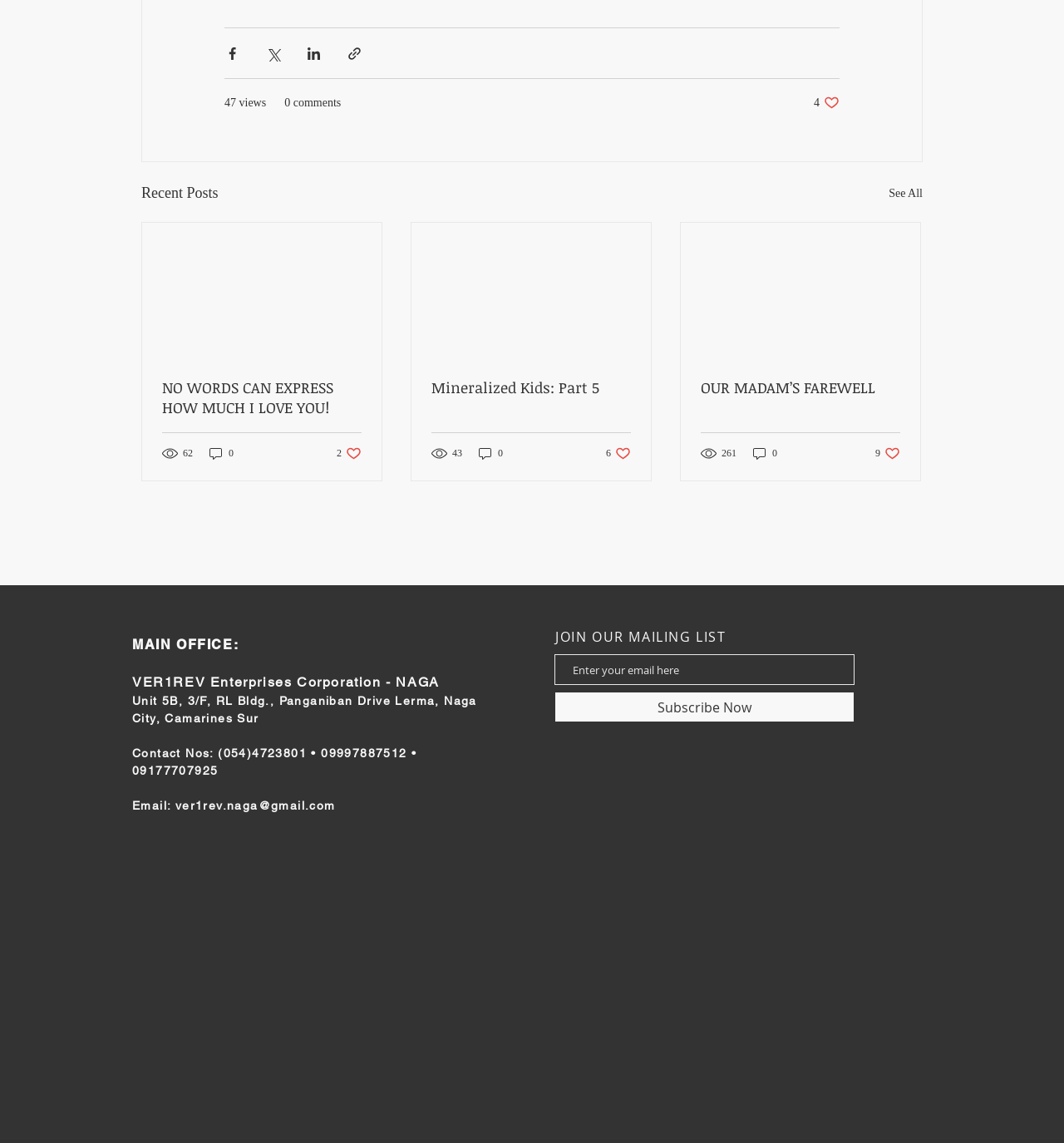What is the contact information provided?
Based on the image, answer the question with as much detail as possible.

The contact information provided includes the office address, 'Unit 5B, 3/F, RL Bldg., Panganiban Drive Lerma, Naga City, Camarines Sur', and phone numbers, '(054)4723801 • 09997887512 • 09177707925'.